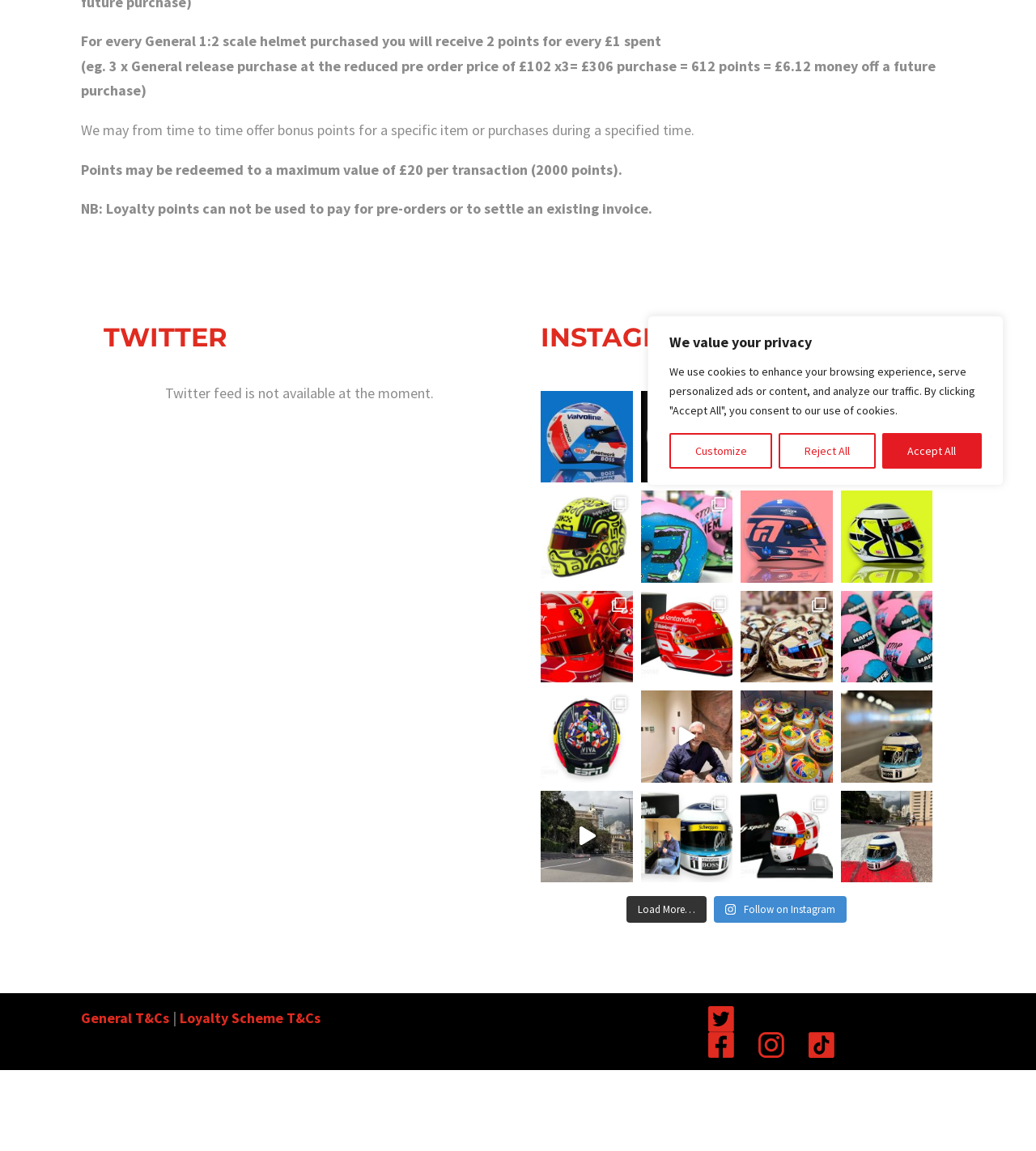Determine the bounding box coordinates of the UI element described by: "Reject All".

[0.752, 0.376, 0.845, 0.407]